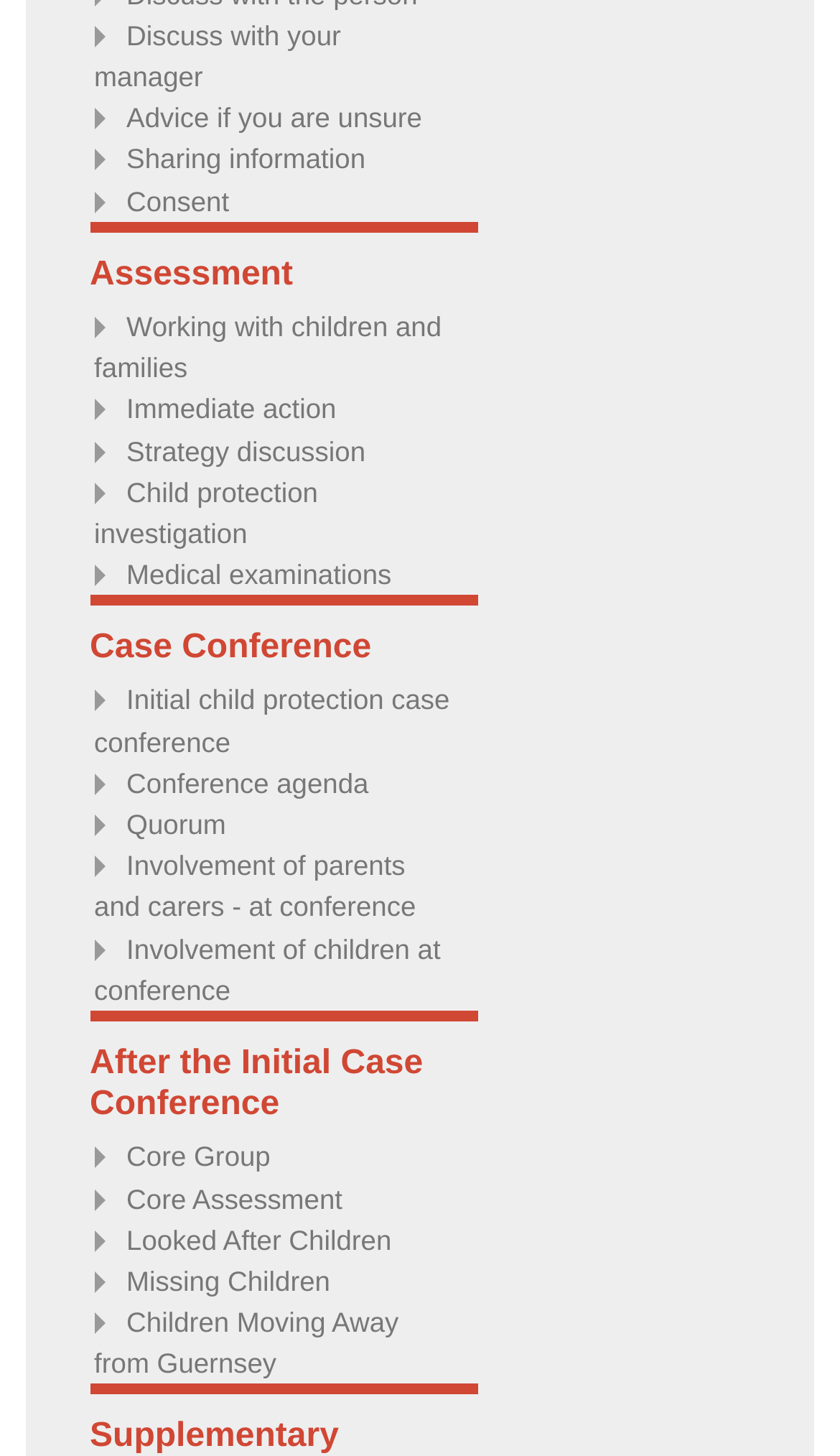Could you highlight the region that needs to be clicked to execute the instruction: "Explore Child protection investigation"?

[0.112, 0.327, 0.379, 0.377]